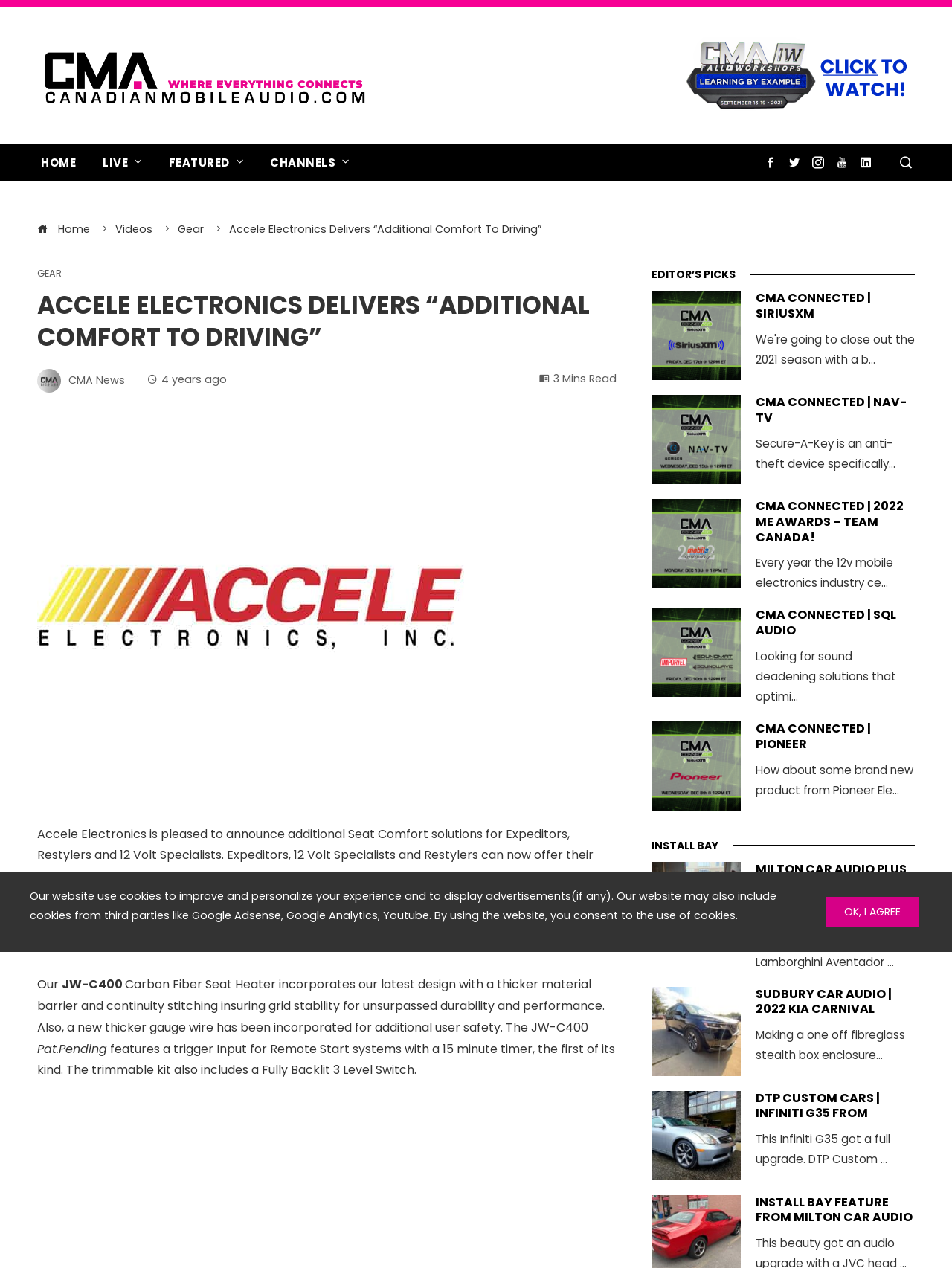Locate the bounding box coordinates of the area you need to click to fulfill this instruction: 'Explore INSTALL BAY'. The coordinates must be in the form of four float numbers ranging from 0 to 1: [left, top, right, bottom].

[0.684, 0.663, 0.961, 0.671]